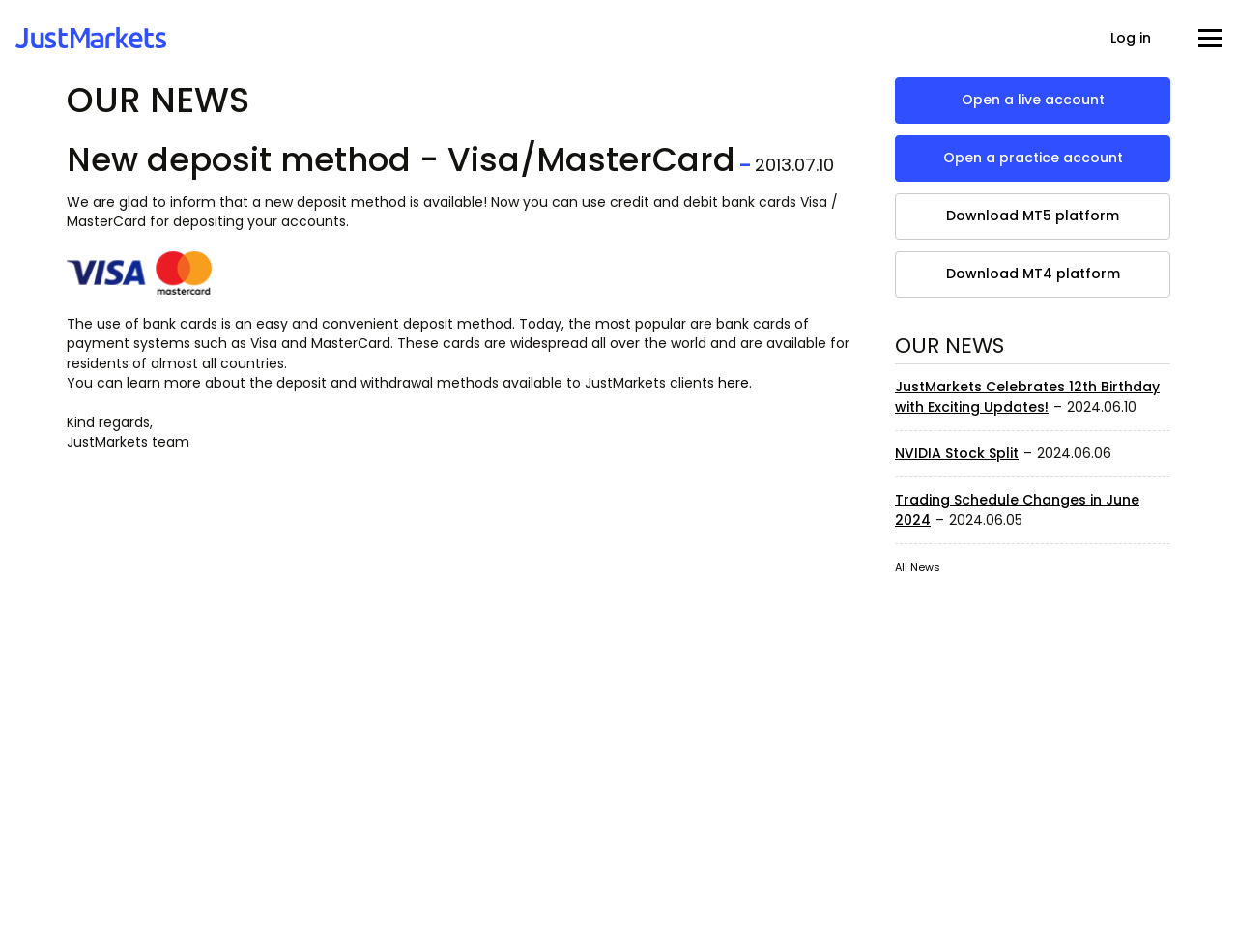Give a complete and precise description of the webpage's appearance.

The webpage appears to be a news page from Justmarkets, a trading platform. At the top left, there is a logo and a link to the main page, "Justmarkets | JUST COMFORTABLE TRADING". On the top right, there is a login link. 

Below the logo, there is a heading "OUR NEWS" followed by a main news article titled "New deposit method - Visa/MasterCard". The article is dated "2013.07.10" and informs users about the availability of a new deposit method using credit and debit bank cards from Visa and MasterCard. The article also includes an image of credit cards. 

The article is divided into paragraphs, with the first paragraph explaining the convenience of using bank cards for deposits. The second paragraph provides more information about the deposit and withdrawal methods available to JustMarkets clients, with a link to learn more. The article concludes with a message from the JustMarkets team.

On the right side of the page, there are several links to open a live or practice account, download MT5 or MT4 platforms, and a section titled "OUR NEWS" with multiple news articles. Each news article has a title, date, and a brief summary. The news articles are listed in a vertical column, with the most recent ones at the top. There is also a link to view "All News" at the bottom of the column.